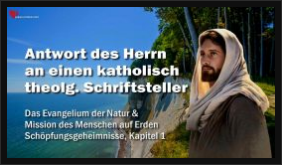Based on the image, provide a detailed response to the question:
How many chapters are mentioned in the subtitle?

The subtitle mentions 'Schöpfungsgeheimnisse, Kapitel 1', which suggests that only one chapter, specifically Chapter 1, is mentioned in the subtitle.